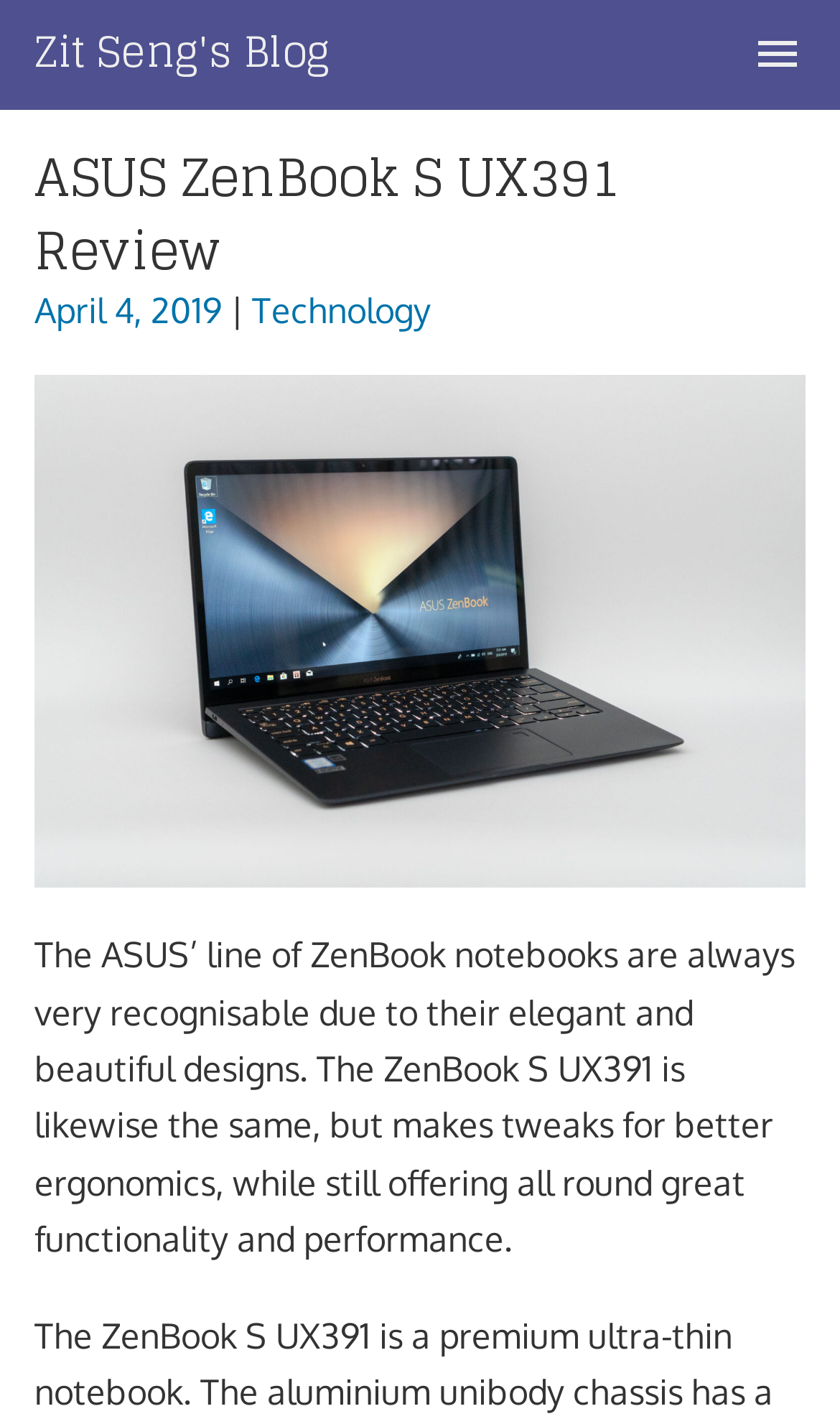What is the category of the blog post?
Look at the image and answer the question with a single word or phrase.

Technology